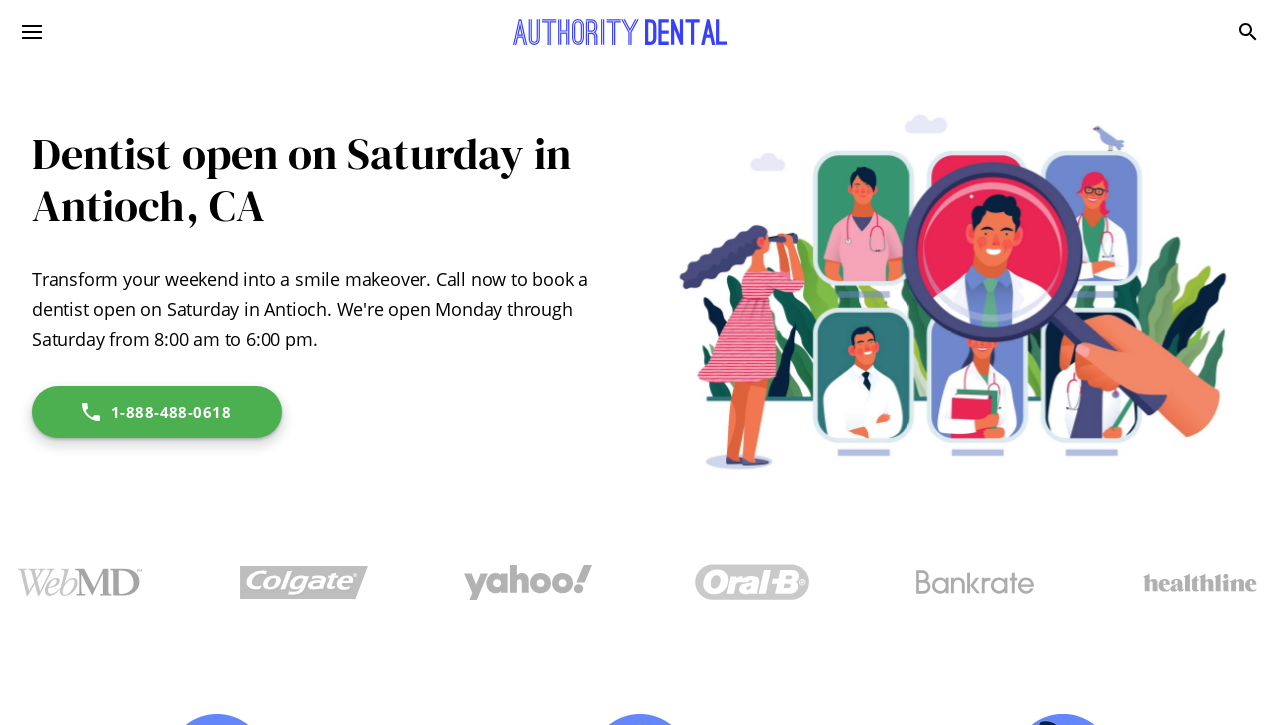What is the image displayed on the right side of the webpage?
Look at the screenshot and respond with one word or a short phrase.

Dentists